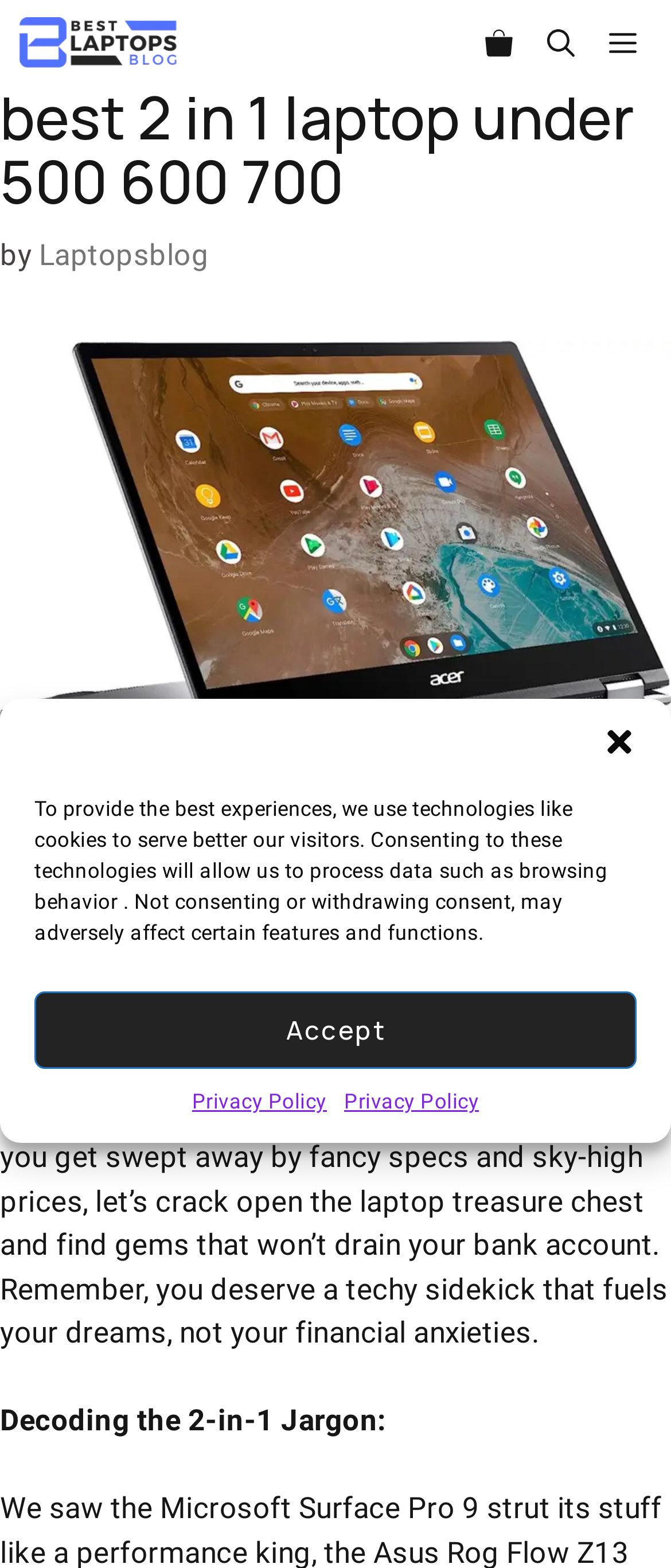Determine the bounding box for the HTML element described here: "Checkout". The coordinates should be given as [left, top, right, bottom] with each number being a float between 0 and 1.

[0.683, 0.664, 0.949, 0.705]